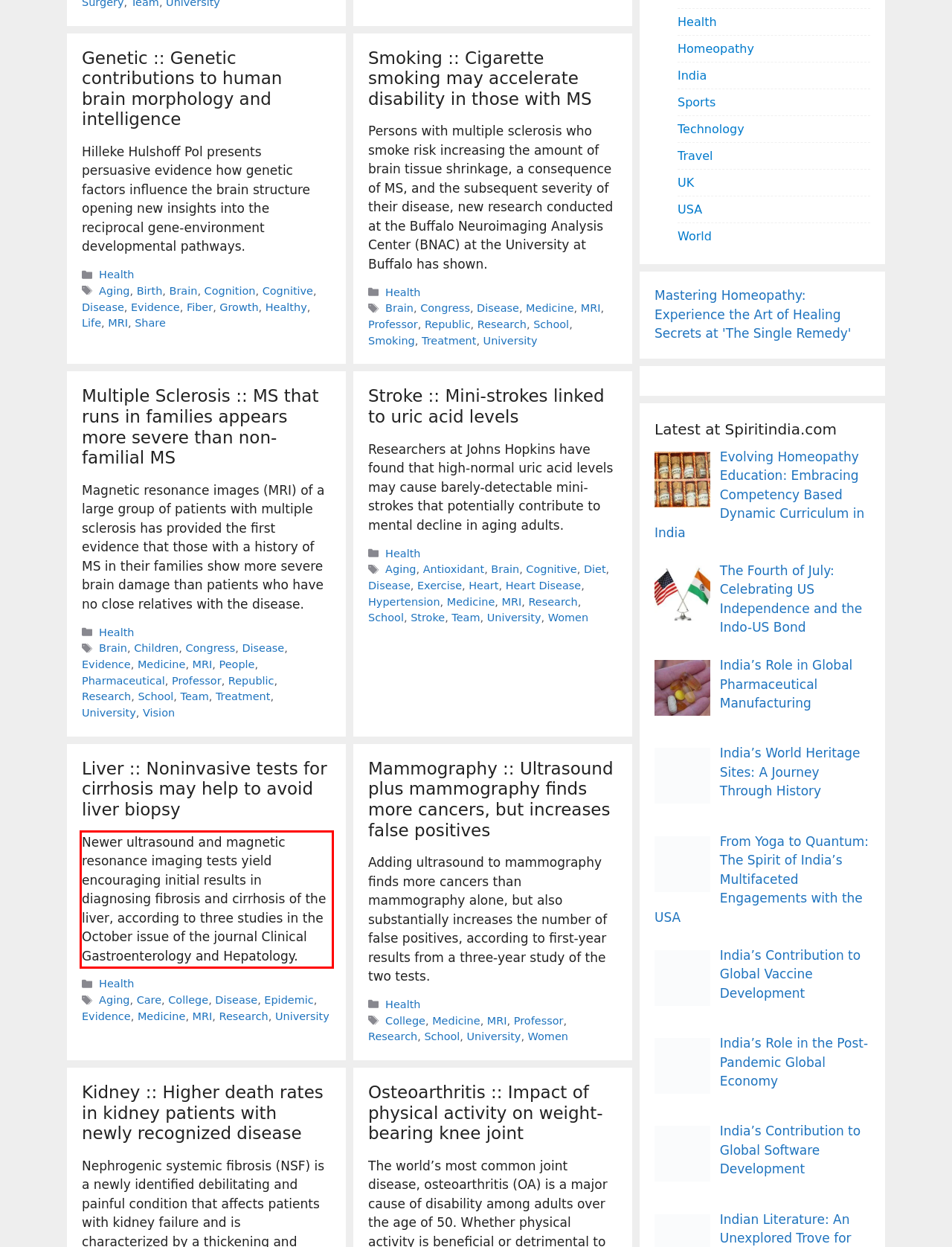Look at the webpage screenshot and recognize the text inside the red bounding box.

Newer ultrasound and magnetic resonance imaging tests yield encouraging initial results in diagnosing fibrosis and cirrhosis of the liver, according to three studies in the October issue of the journal Clinical Gastroenterology and Hepatology.